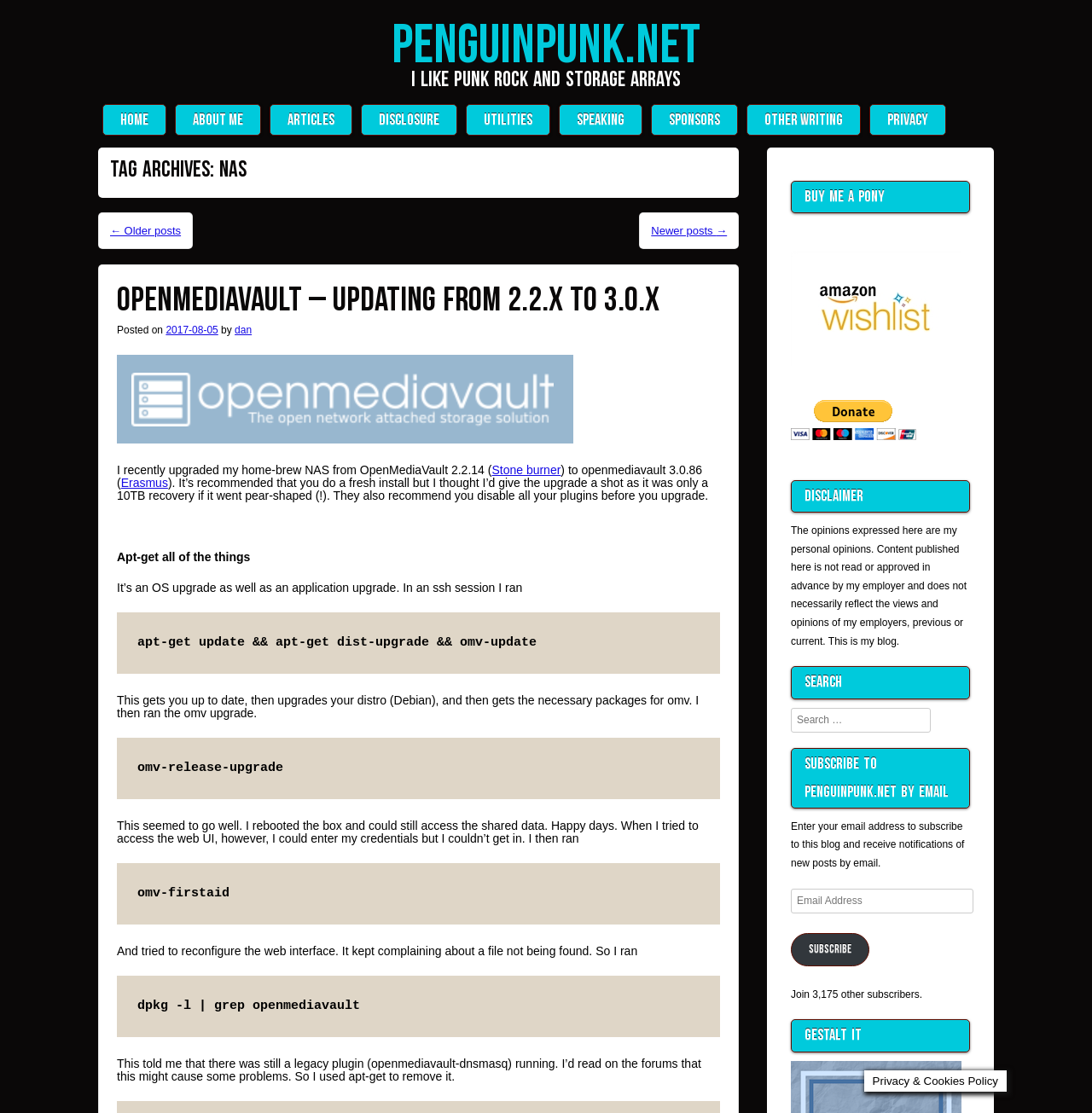Using the format (top-left x, top-left y, bottom-right x, bottom-right y), provide the bounding box coordinates for the described UI element. All values should be floating point numbers between 0 and 1: FIND A TUTOR ONLINE!

None